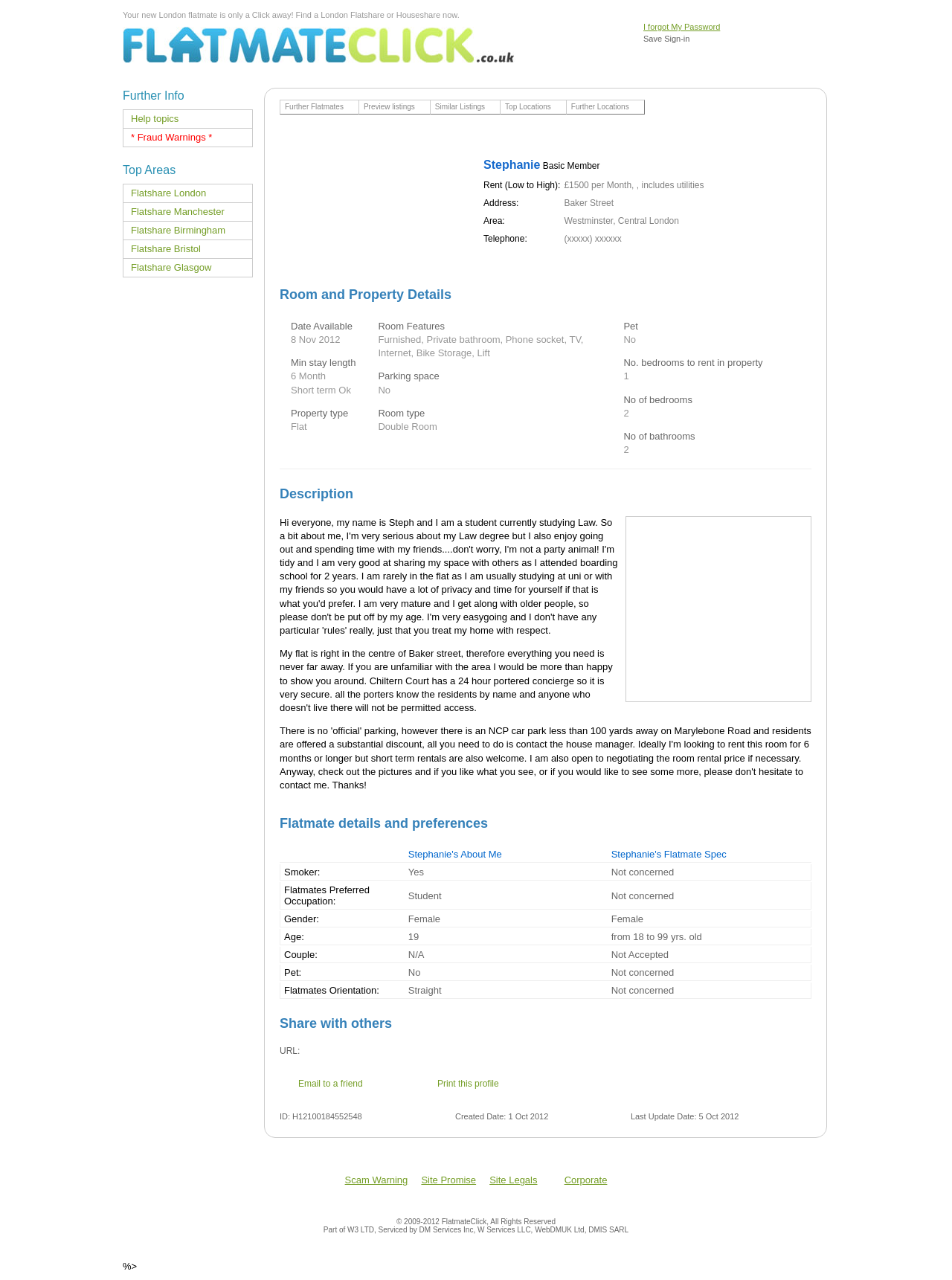Please give a concise answer to this question using a single word or phrase: 
What is the type of room available?

Double Room